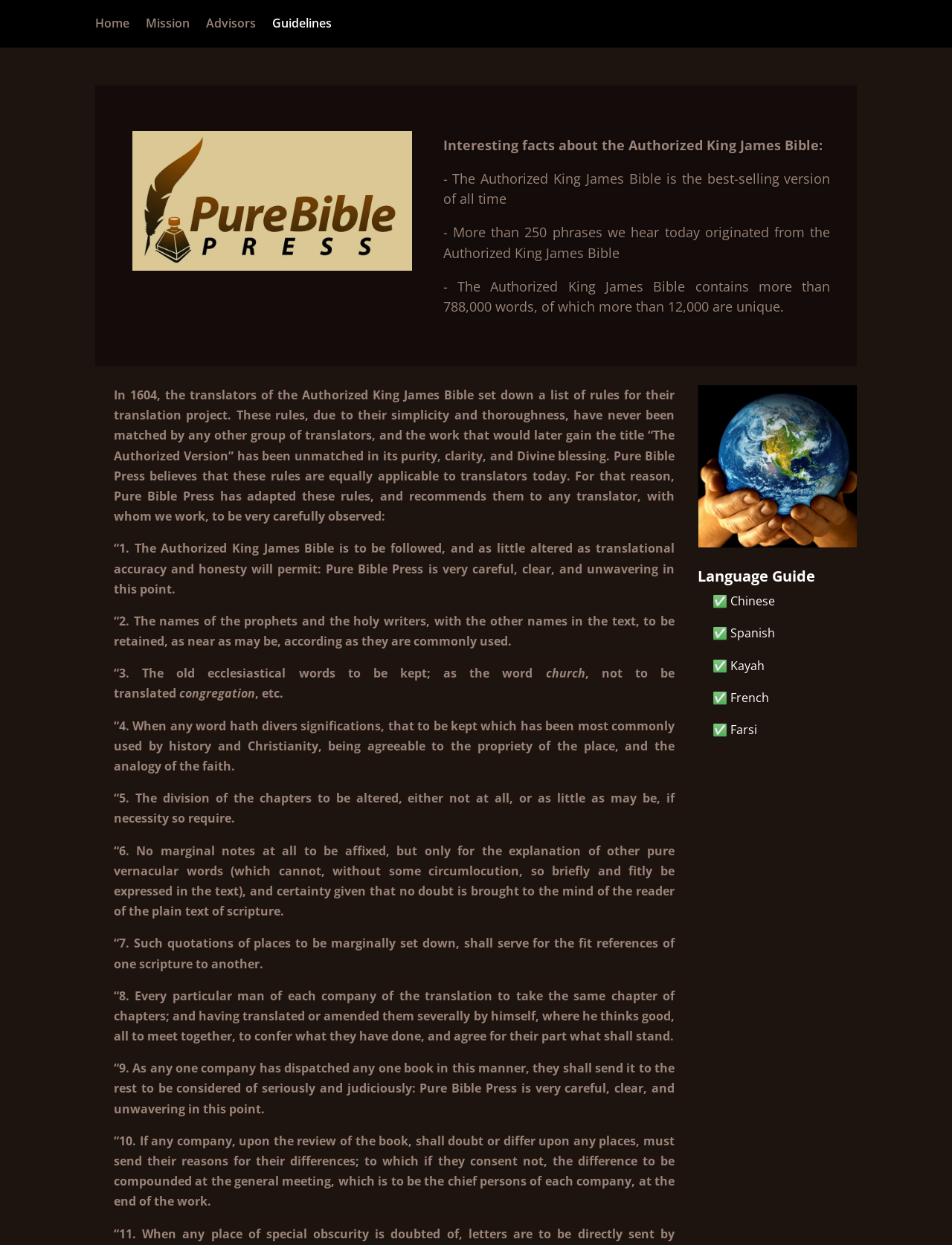Specify the bounding box coordinates of the area that needs to be clicked to achieve the following instruction: "Click on the 'Chinese' link".

[0.767, 0.476, 0.814, 0.489]